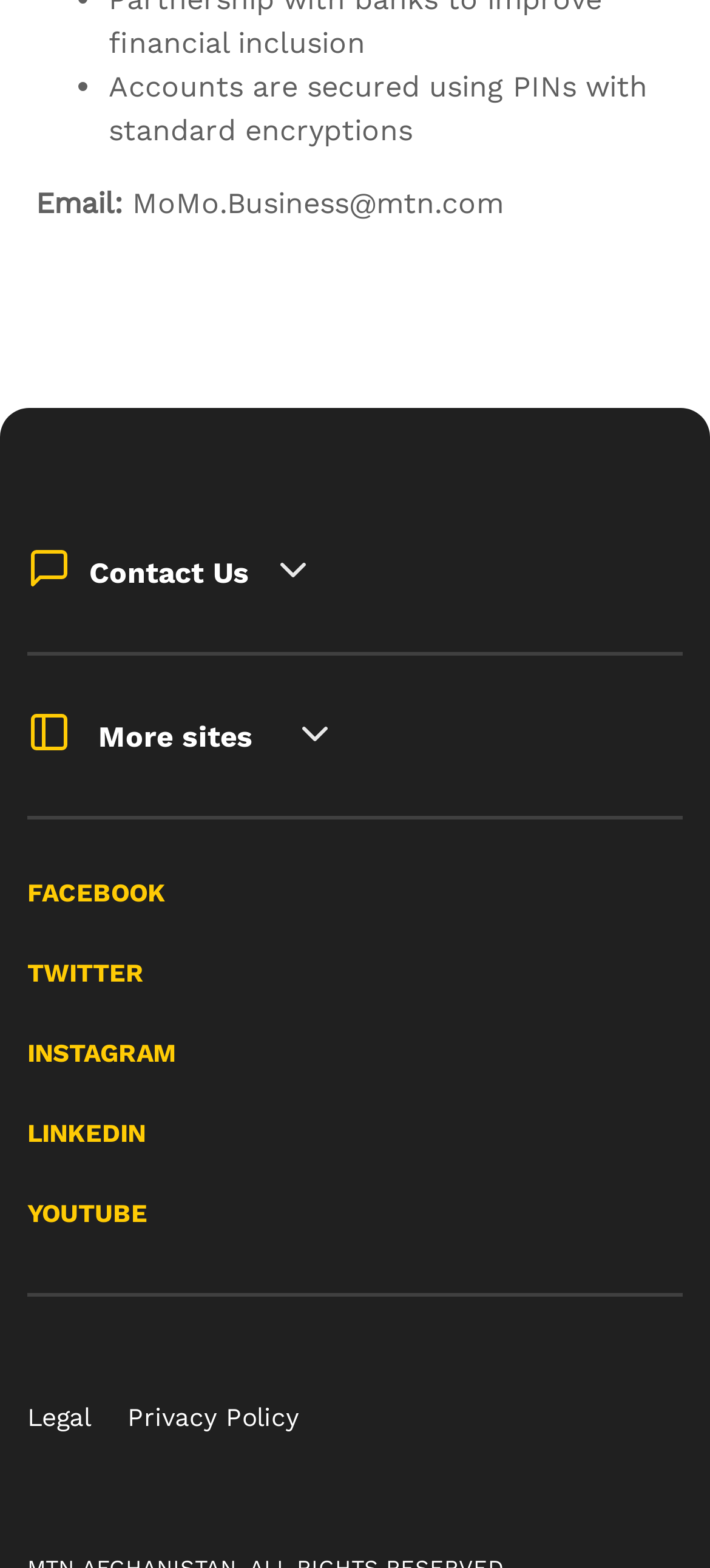What is the email address provided?
Could you answer the question with a detailed and thorough explanation?

The email address is found in the static text element 'Email:' which is followed by the email address 'MoMo.Business@mtn.com'.